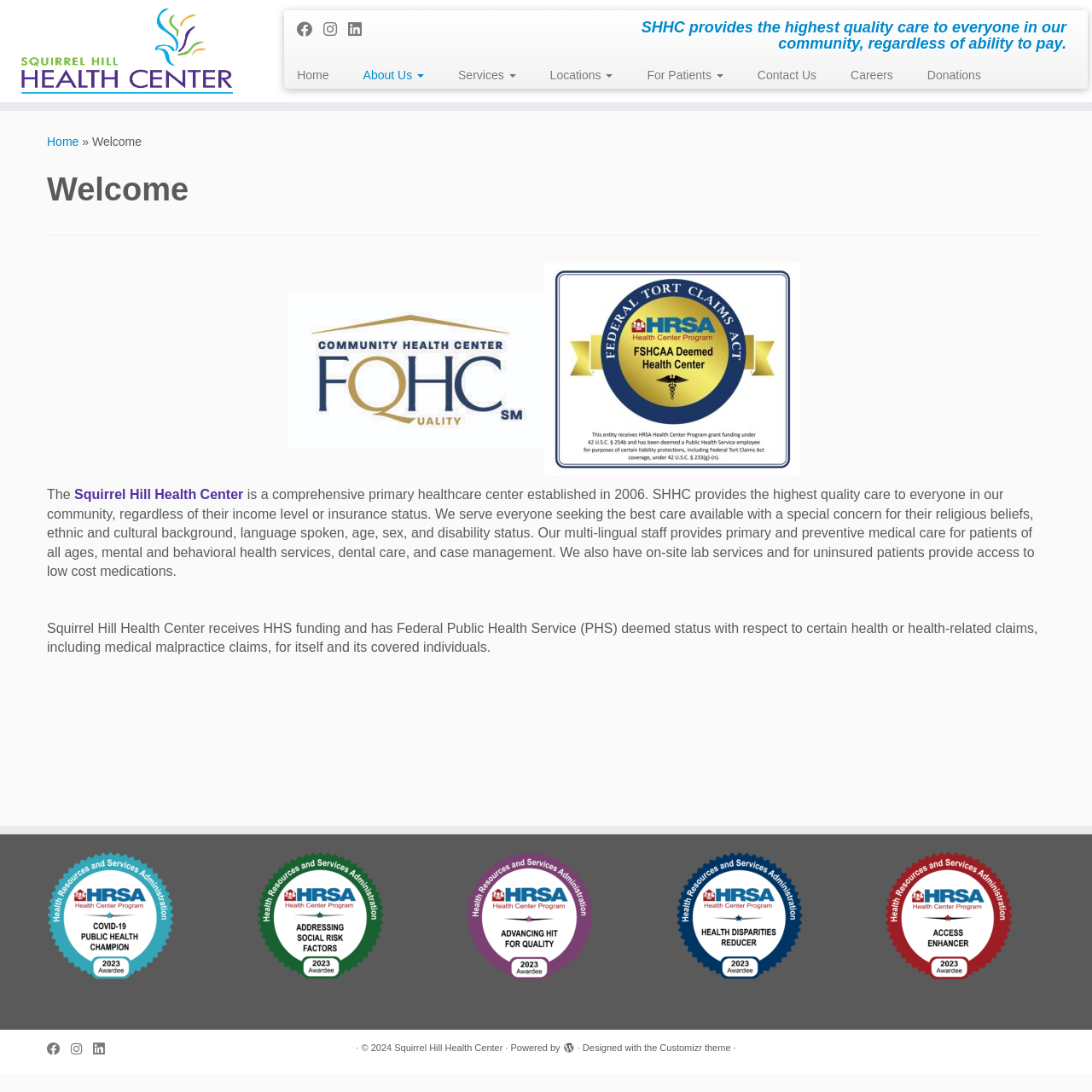What is the copyright year of the webpage?
Give a detailed and exhaustive answer to the question.

I found the answer by looking at the static text element with the text '© 2024' at the bottom of the page.